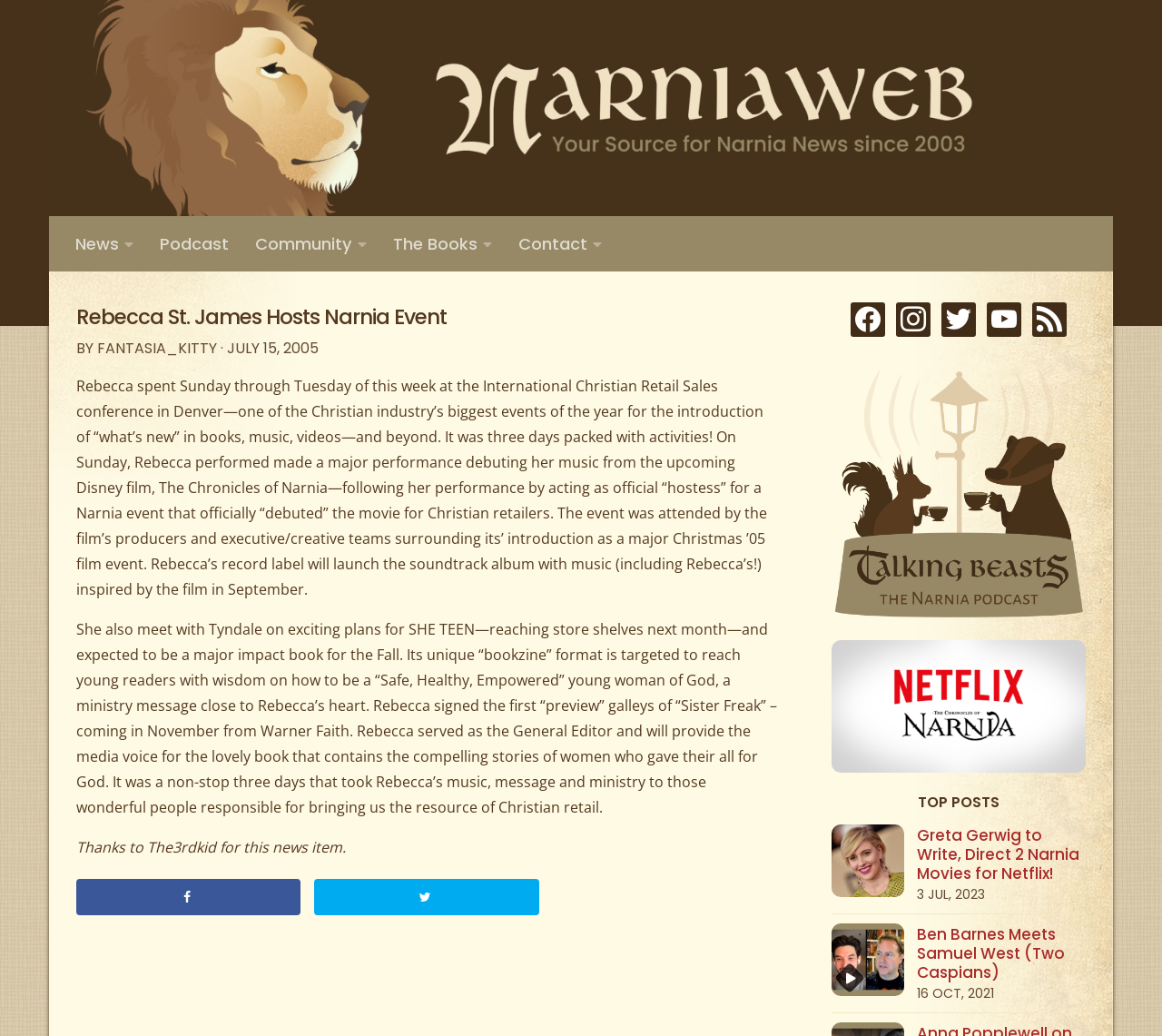What is Rebecca St. James doing at the International Christian Retail Sales conference?
Respond to the question with a well-detailed and thorough answer.

According to the article, Rebecca St. James performed her new single 'Lion' and also acted as the official 'hostess' for a Narnia event at the International Christian Retail Sales conference in Denver.